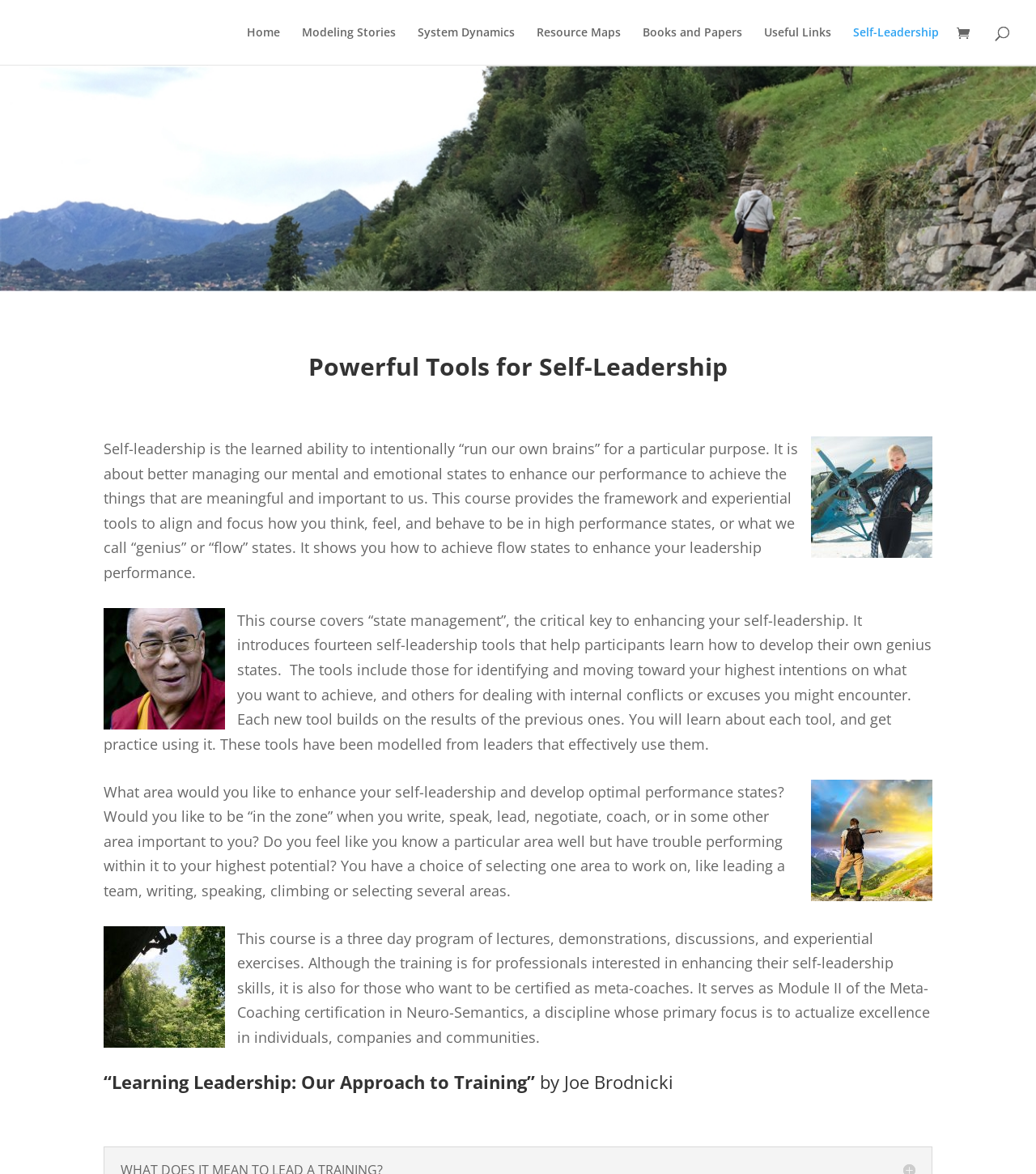What is the duration of this course?
Based on the visual details in the image, please answer the question thoroughly.

Based on the webpage content, this course is a three-day program that consists of lectures, demonstrations, discussions, and experiential exercises, which are designed to help professionals enhance their self-leadership skills and achieve optimal performance states.